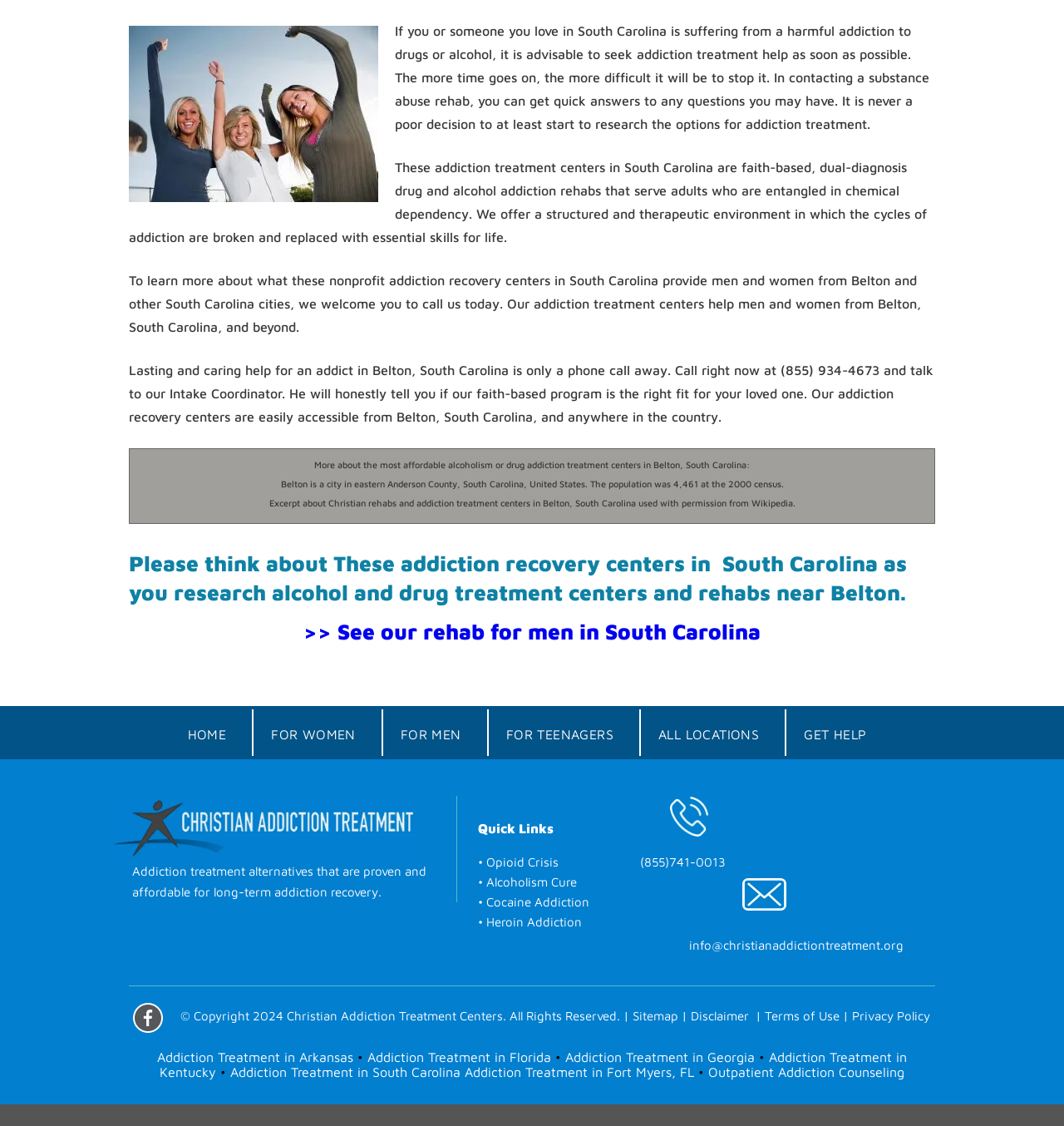By analyzing the image, answer the following question with a detailed response: What is the link at the bottom of the webpage that says 'Addiction Treatment in Arkansas'?

I found this link by looking at the links at the bottom of the webpage and finding the one that says 'Addiction Treatment in Arkansas'.